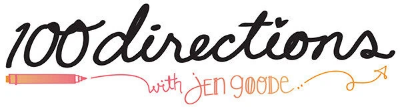Respond with a single word or phrase:
What is the theme of the brand represented by the logo?

creative and crafting